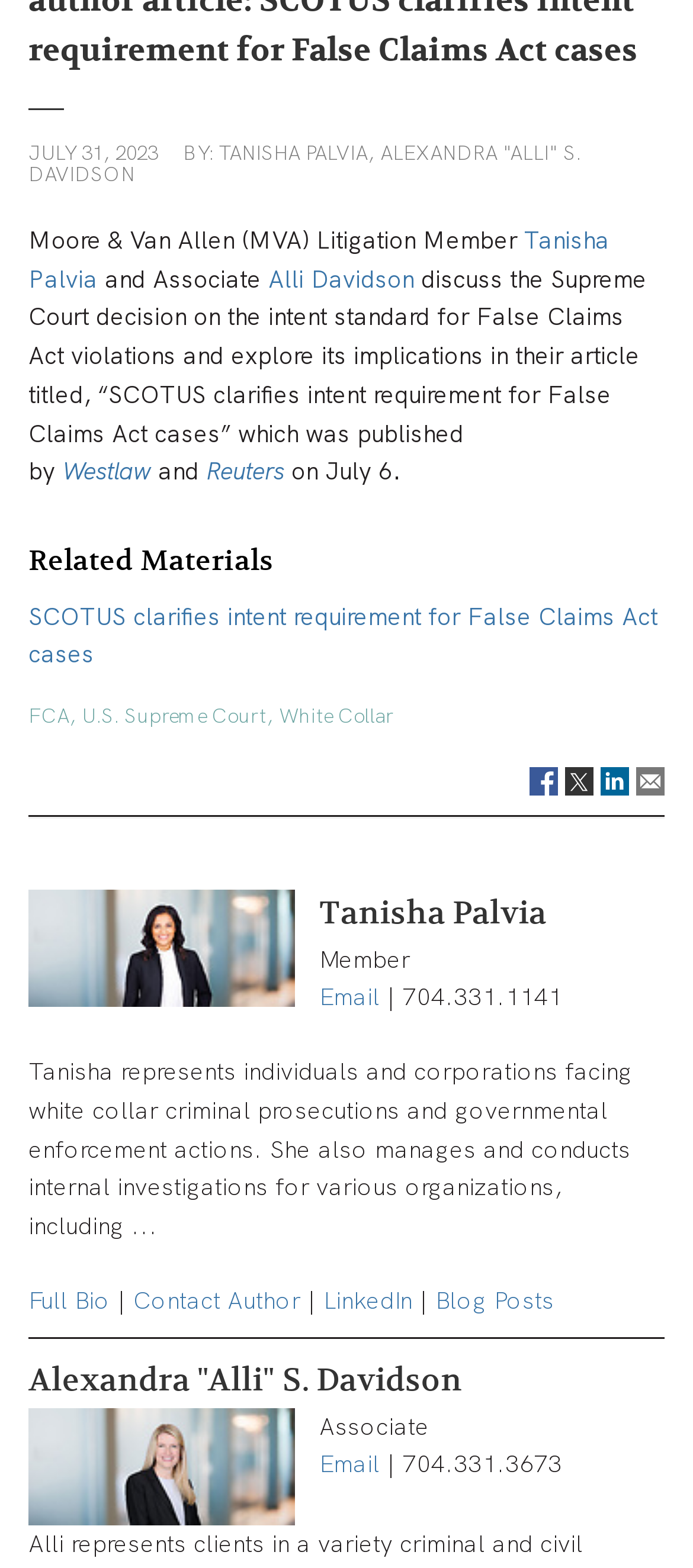Highlight the bounding box coordinates of the element you need to click to perform the following instruction: "Visit Tanisha Palvia's full bio."

[0.041, 0.818, 0.159, 0.839]